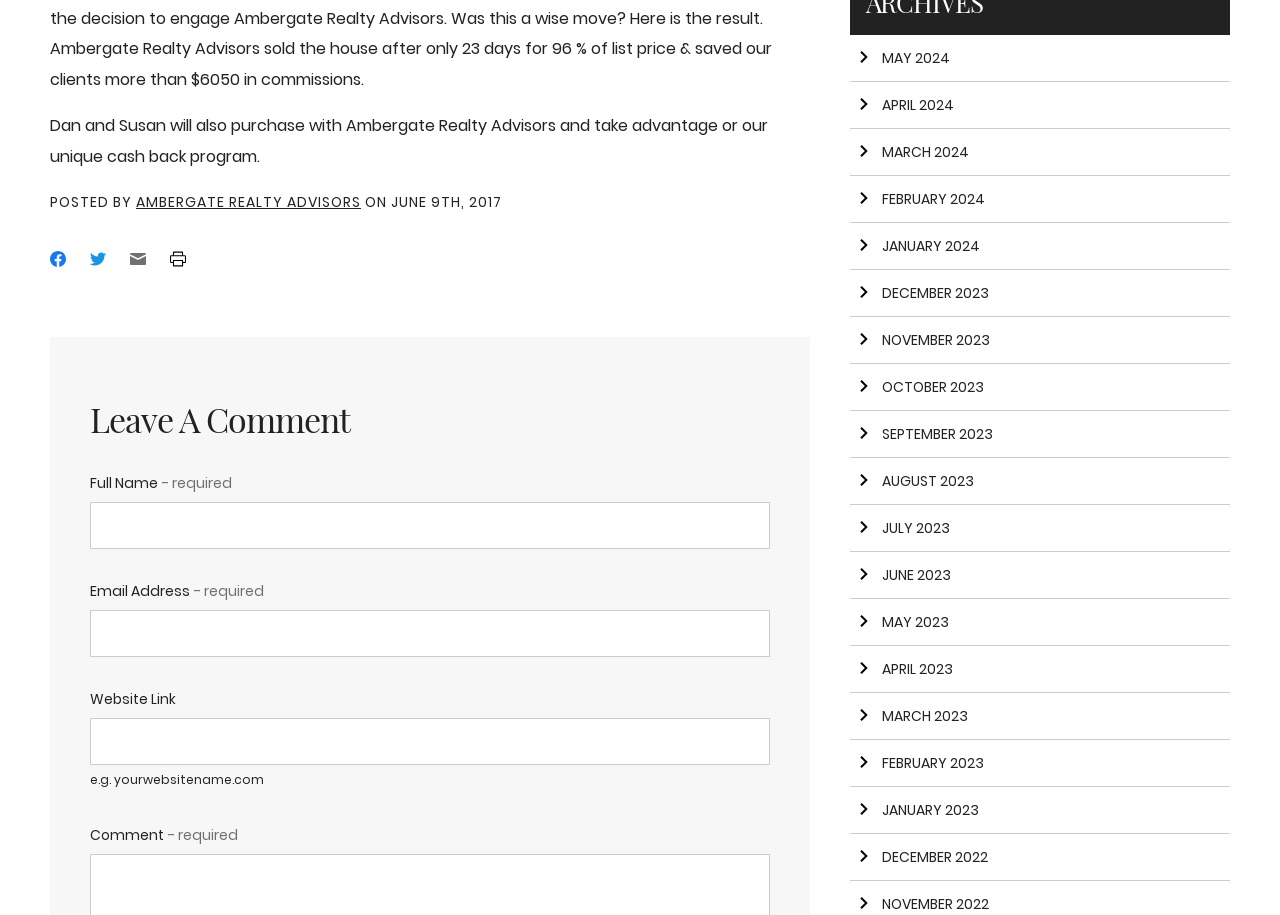How many social media links are available?
Look at the screenshot and respond with a single word or phrase.

3